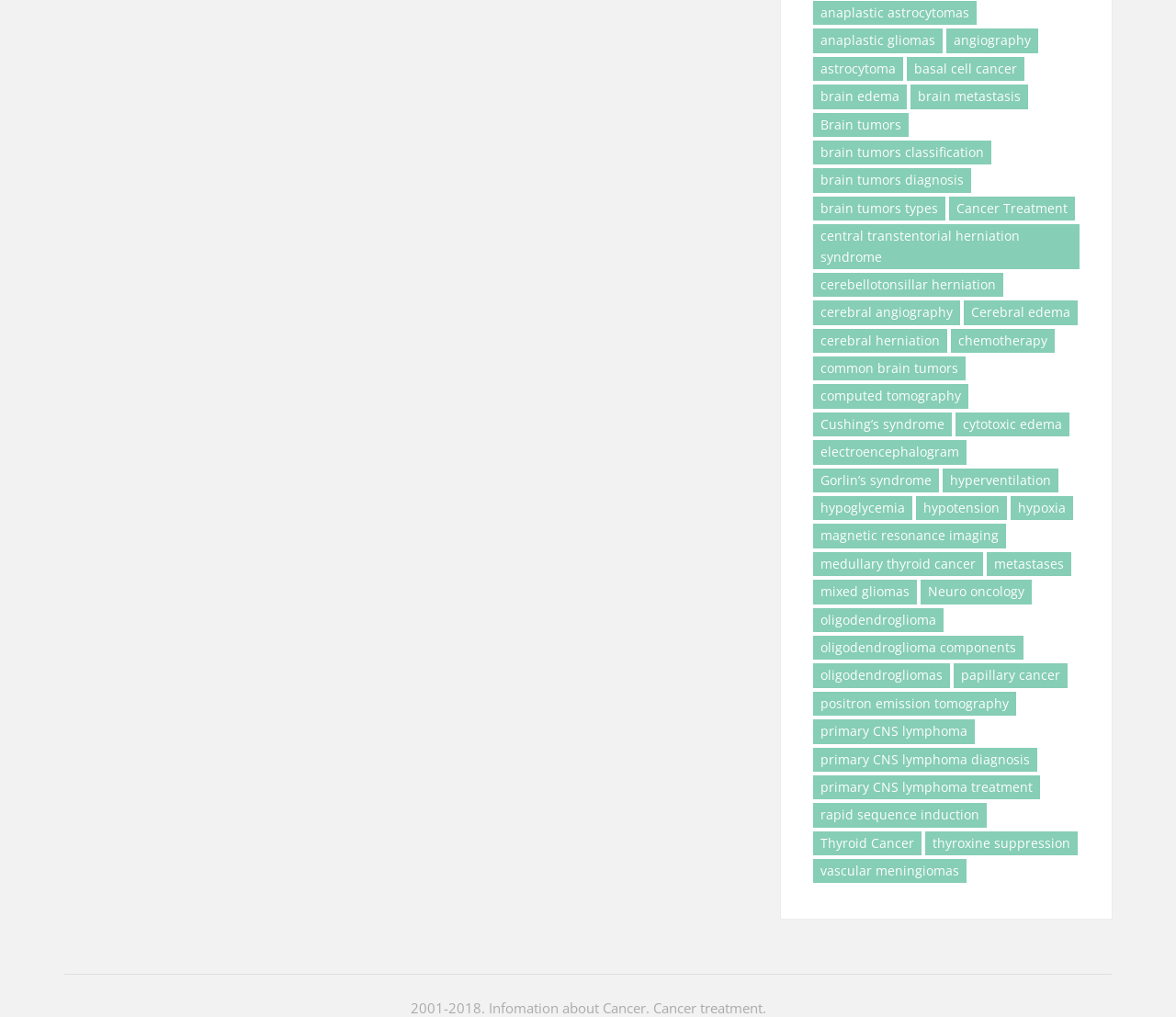What is the first brain tumor type listed?
Based on the visual, give a brief answer using one word or a short phrase.

Anaplastic astrocytomas